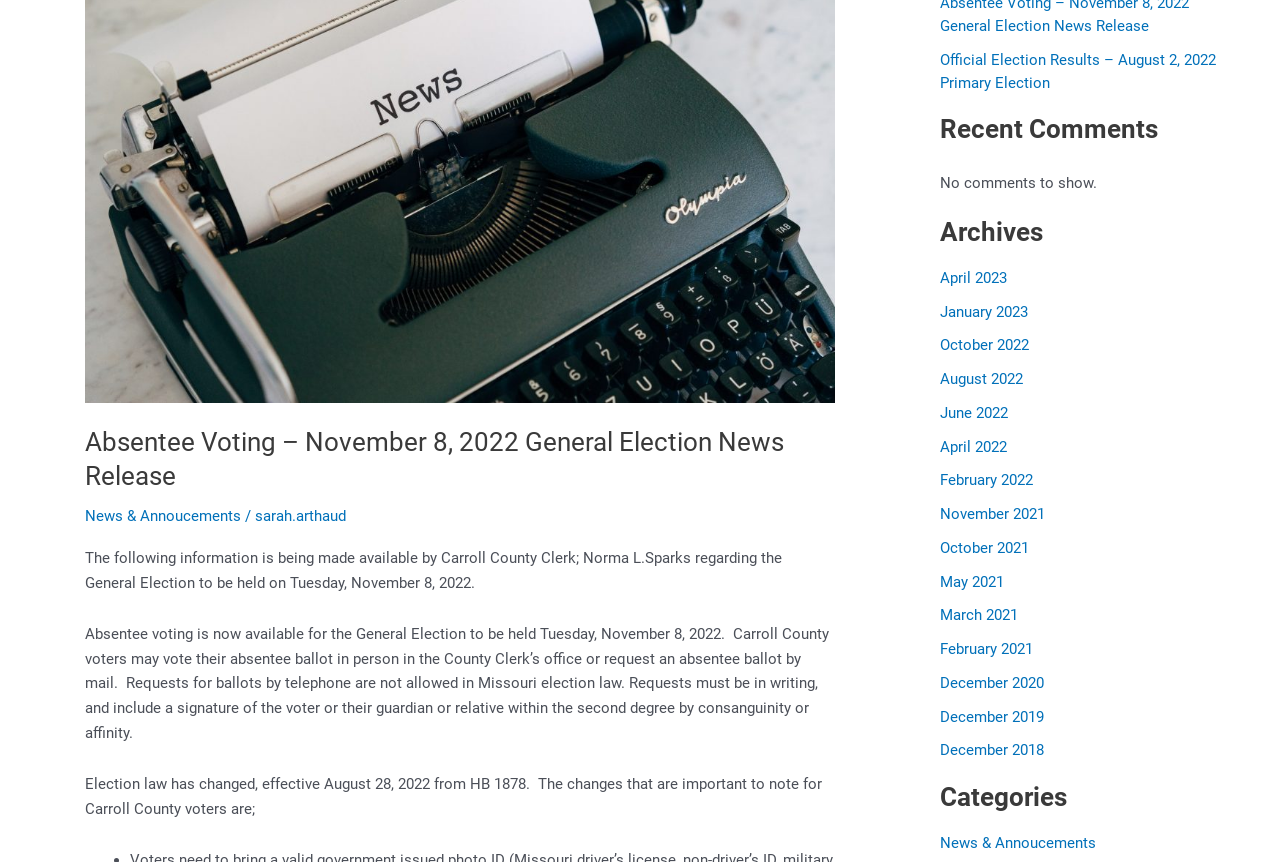Given the element description, predict the bounding box coordinates in the format (top-left x, top-left y, bottom-right x, bottom-right y), using floating point numbers between 0 and 1: October 2021

[0.734, 0.625, 0.804, 0.646]